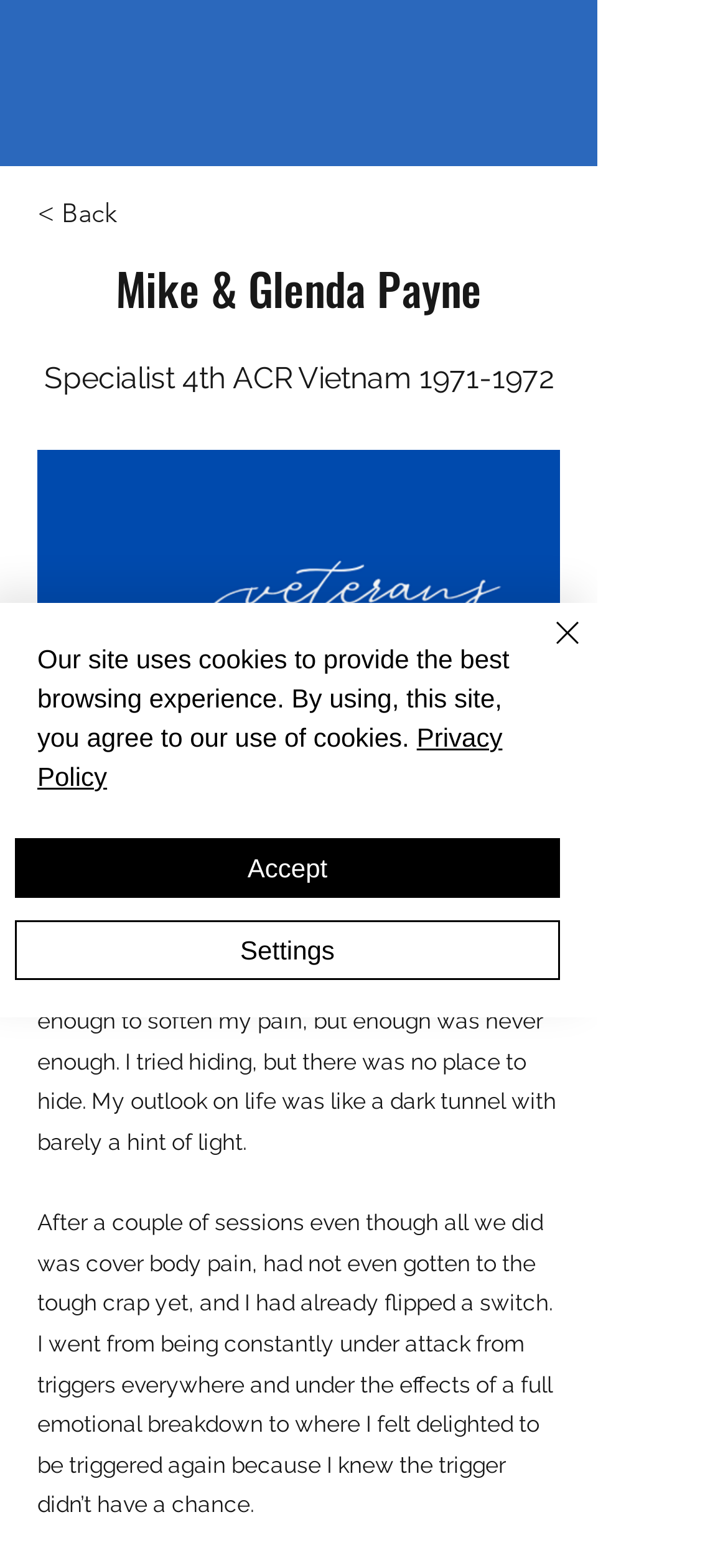Identify the bounding box coordinates of the part that should be clicked to carry out this instruction: "Learn about Conditions of Use".

None